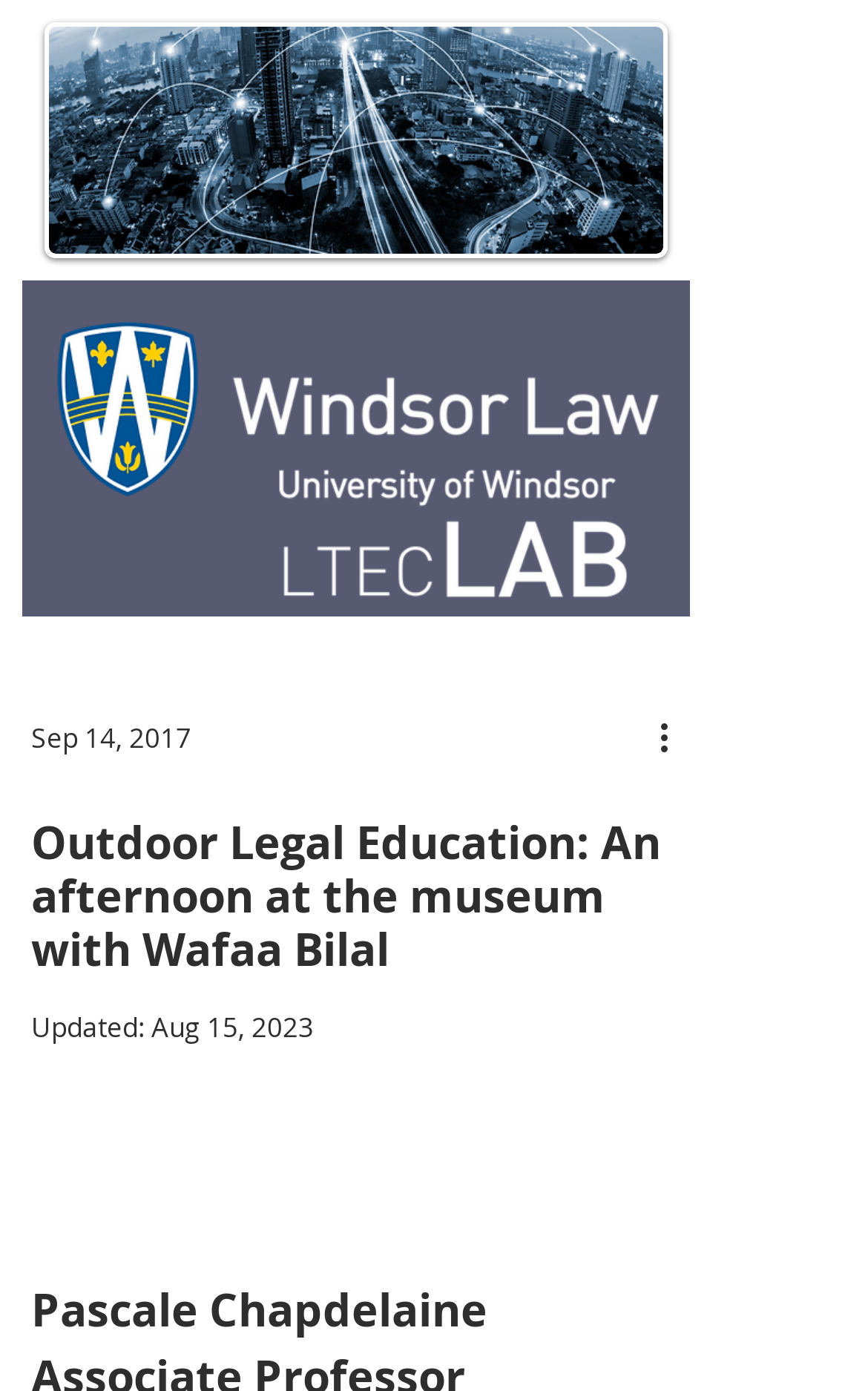Identify the bounding box of the UI element that matches this description: "aria-label="More actions"".

[0.751, 0.51, 0.813, 0.549]